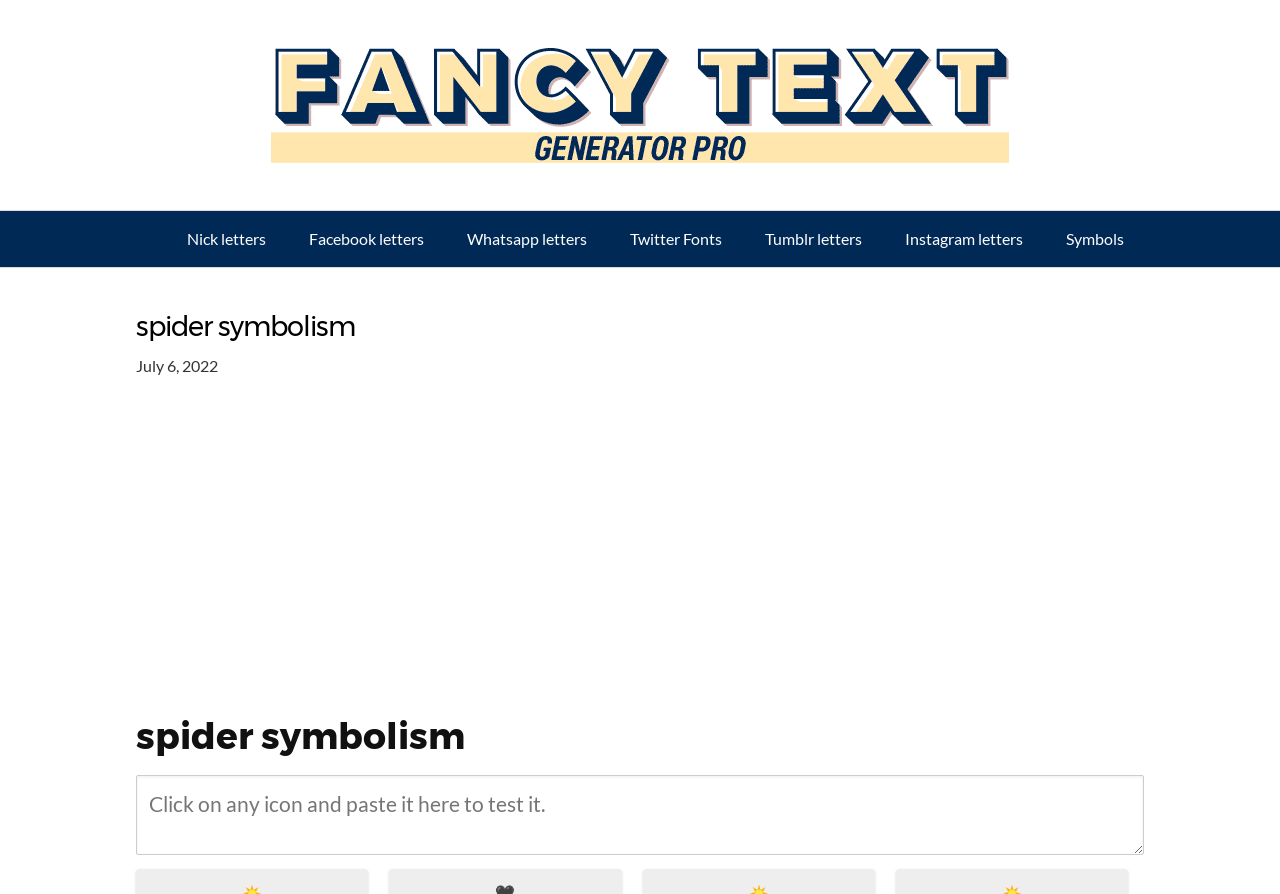What types of letters can be generated on this website?
Please give a detailed and elaborate answer to the question.

The website has links to 'Facebook letters', 'Twitter Fonts', 'Tumblr letters', 'Instagram letters', and others, indicating that it can be used to generate letters for various social media platforms.